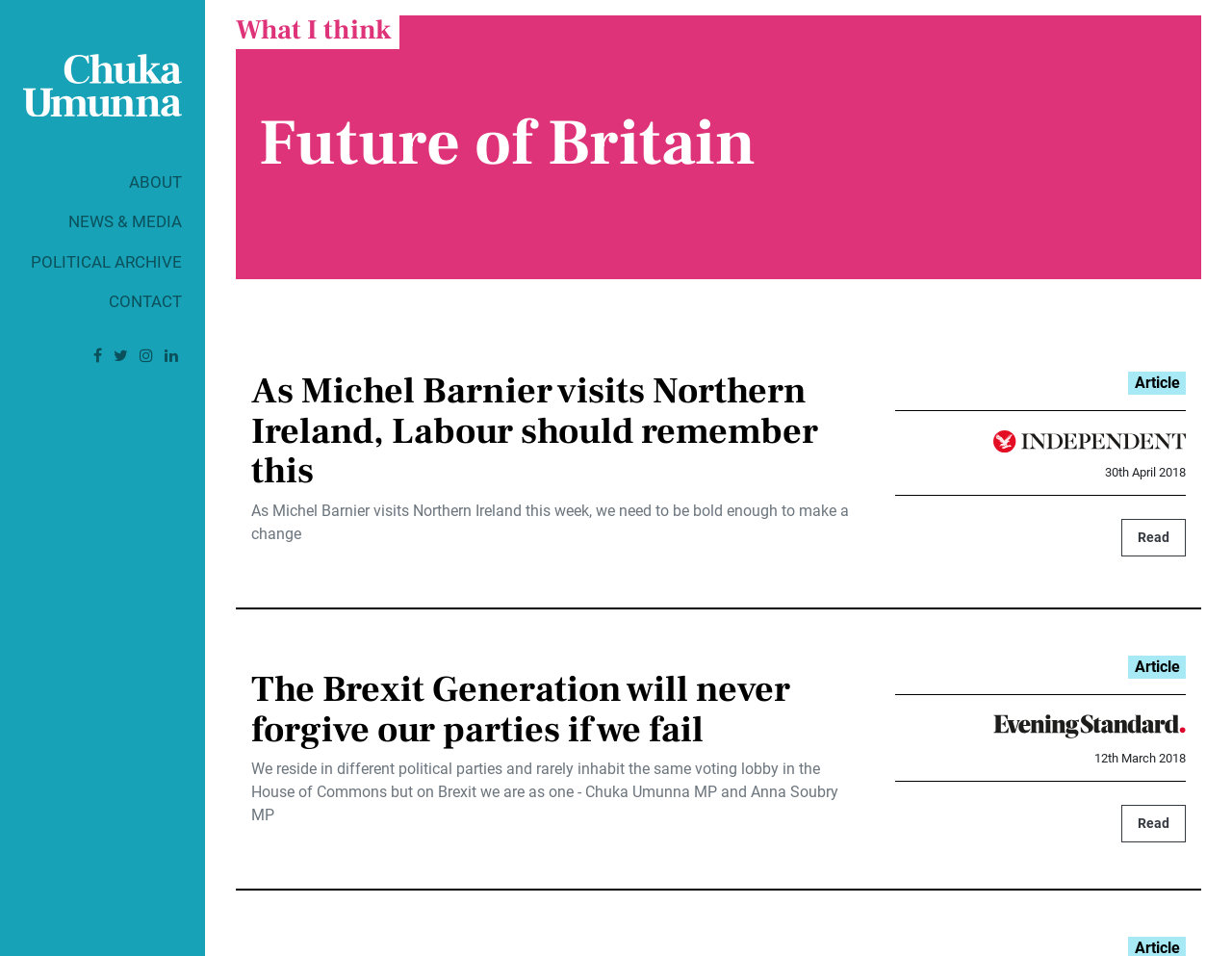Determine the bounding box coordinates of the area to click in order to meet this instruction: "Read the article 'As Michel Barnier visits Northern Ireland, Labour should remember this'".

[0.204, 0.389, 0.701, 0.515]